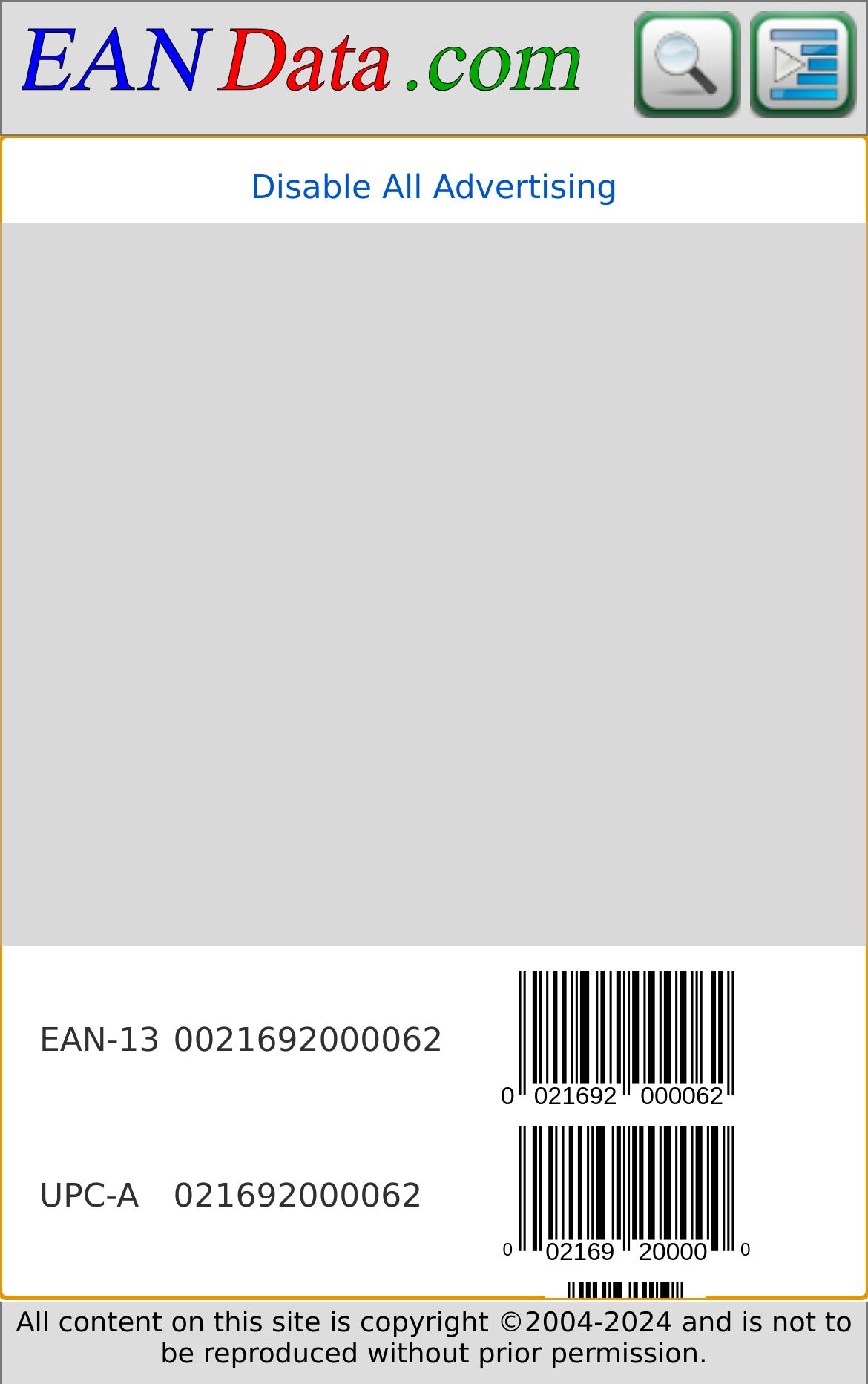Please specify the bounding box coordinates in the format (top-left x, top-left y, bottom-right x, bottom-right y), with all values as floating point numbers between 0 and 1. Identify the bounding box of the UI element described by: aria-label="LinkedIn" title="LinkedIn"

None